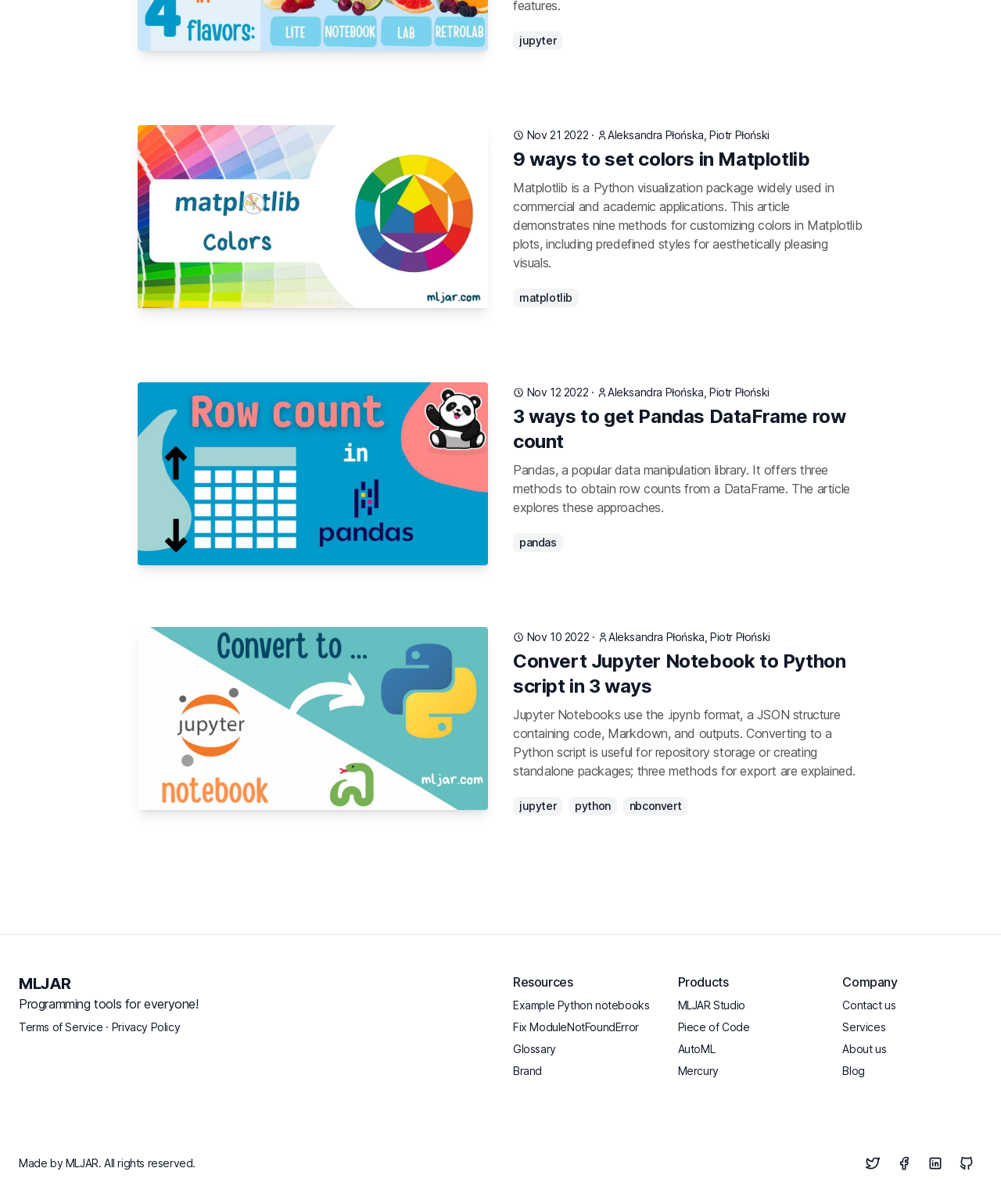Answer the question using only one word or a concise phrase: What is the topic of the first article?

Matplotlib